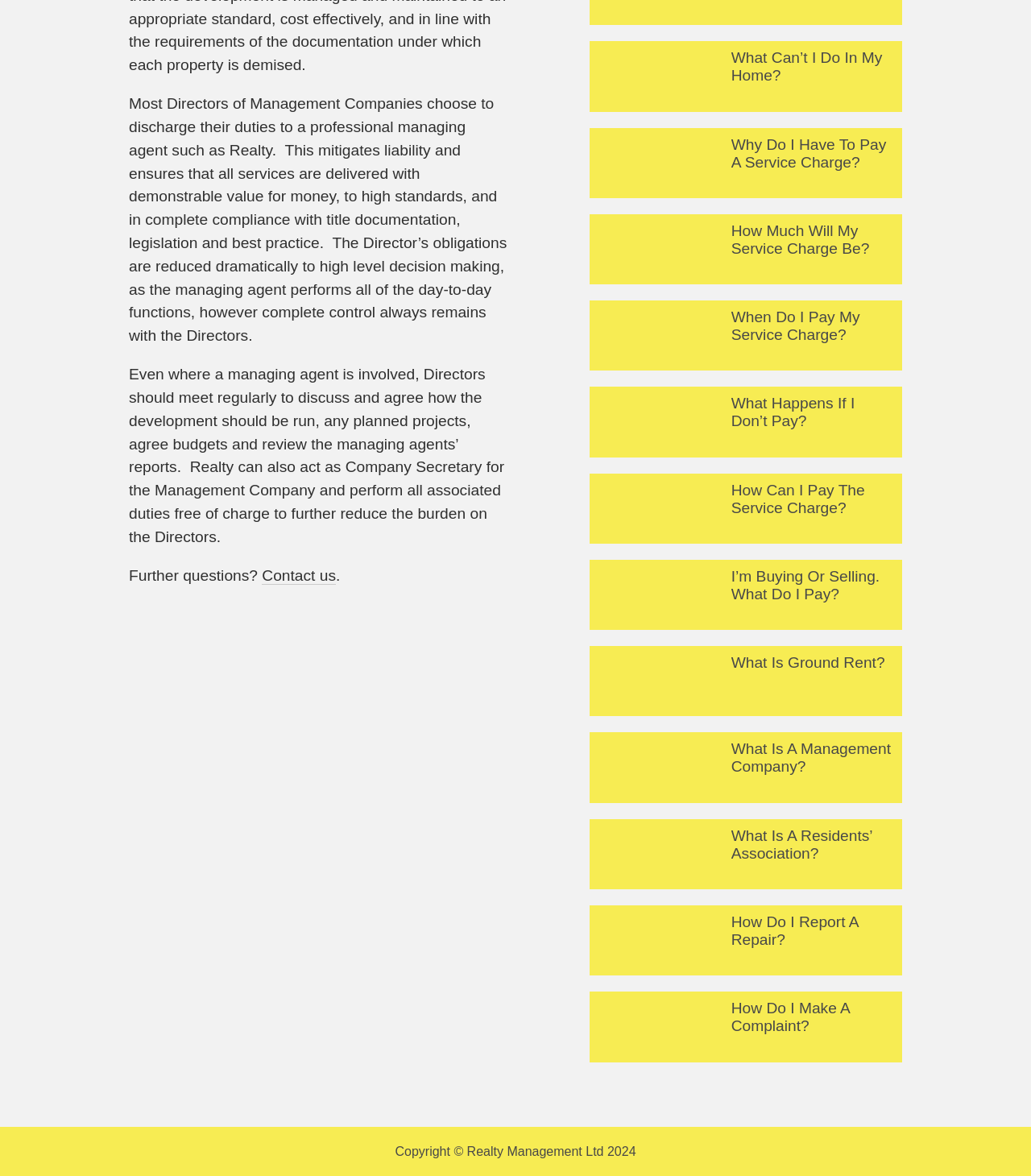Extract the bounding box coordinates of the UI element described by: "What Is A Residents’ Association?". The coordinates should include four float numbers ranging from 0 to 1, e.g., [left, top, right, bottom].

[0.572, 0.696, 0.875, 0.756]